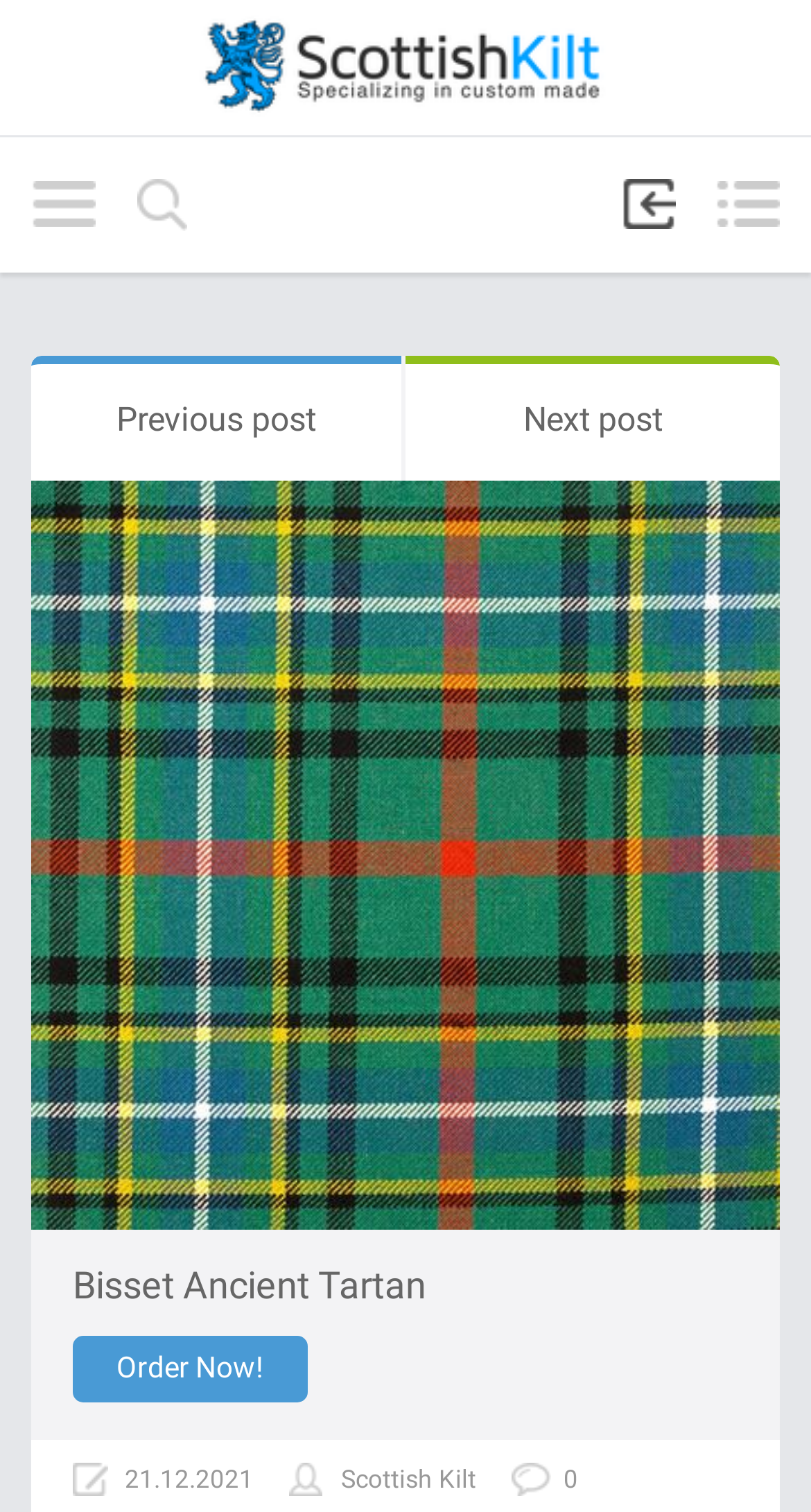Predict the bounding box coordinates of the UI element that matches this description: "Scottish Kilt". The coordinates should be in the format [left, top, right, bottom] with each value between 0 and 1.

[0.421, 0.969, 0.587, 0.988]